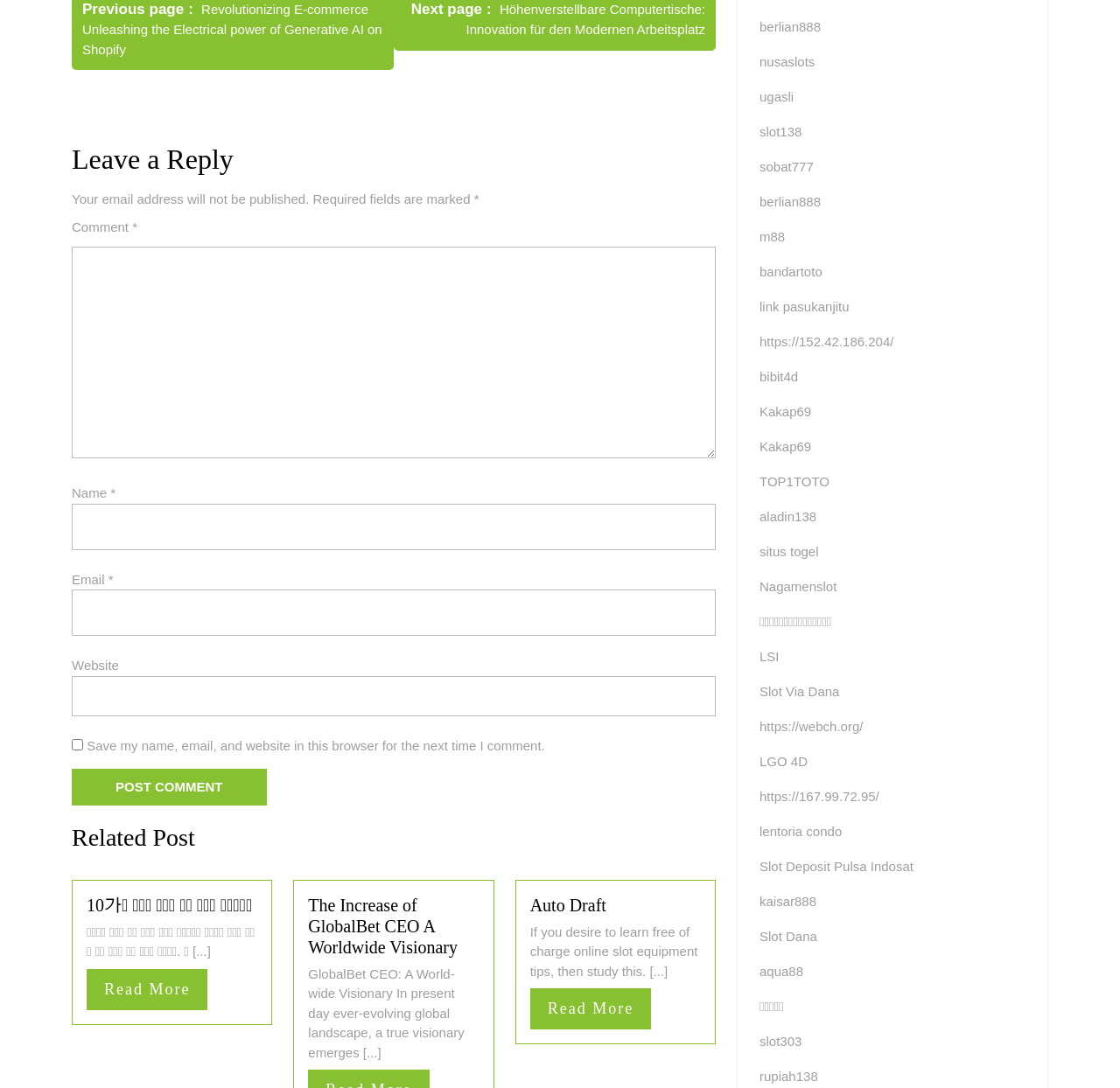Bounding box coordinates are specified in the format (top-left x, top-left y, bottom-right x, bottom-right y). All values are floating point numbers bounded between 0 and 1. Please provide the bounding box coordinate of the region this sentence describes: parent_node: Email * aria-describedby="email-notes" name="email"

[0.064, 0.542, 0.639, 0.585]